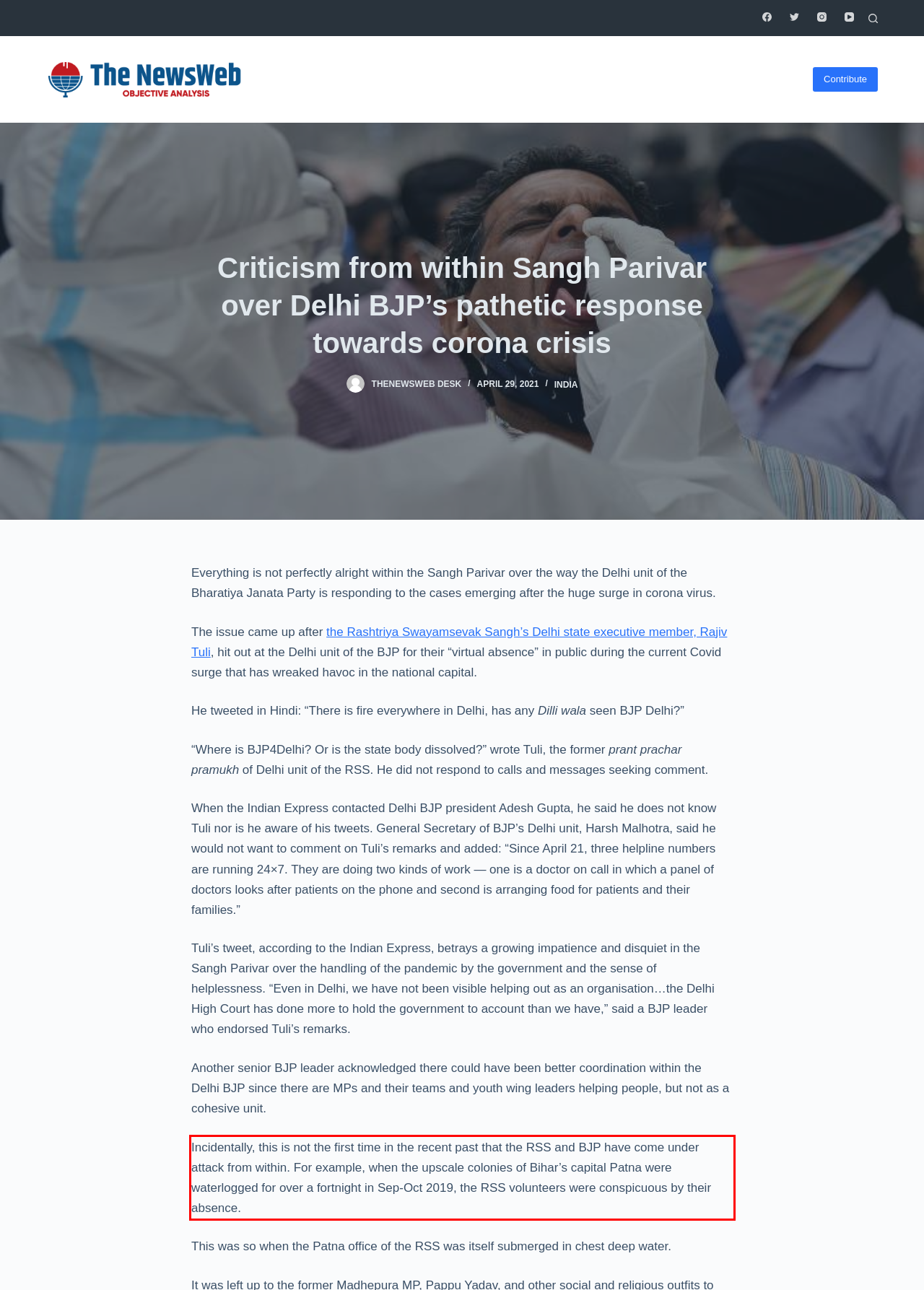Review the webpage screenshot provided, and perform OCR to extract the text from the red bounding box.

Incidentally, this is not the first time in the recent past that the RSS and BJP have come under attack from within. For example, when the upscale colonies of Bihar’s capital Patna were waterlogged for over a fortnight in Sep-Oct 2019, the RSS volunteers were conspicuous by their absence.